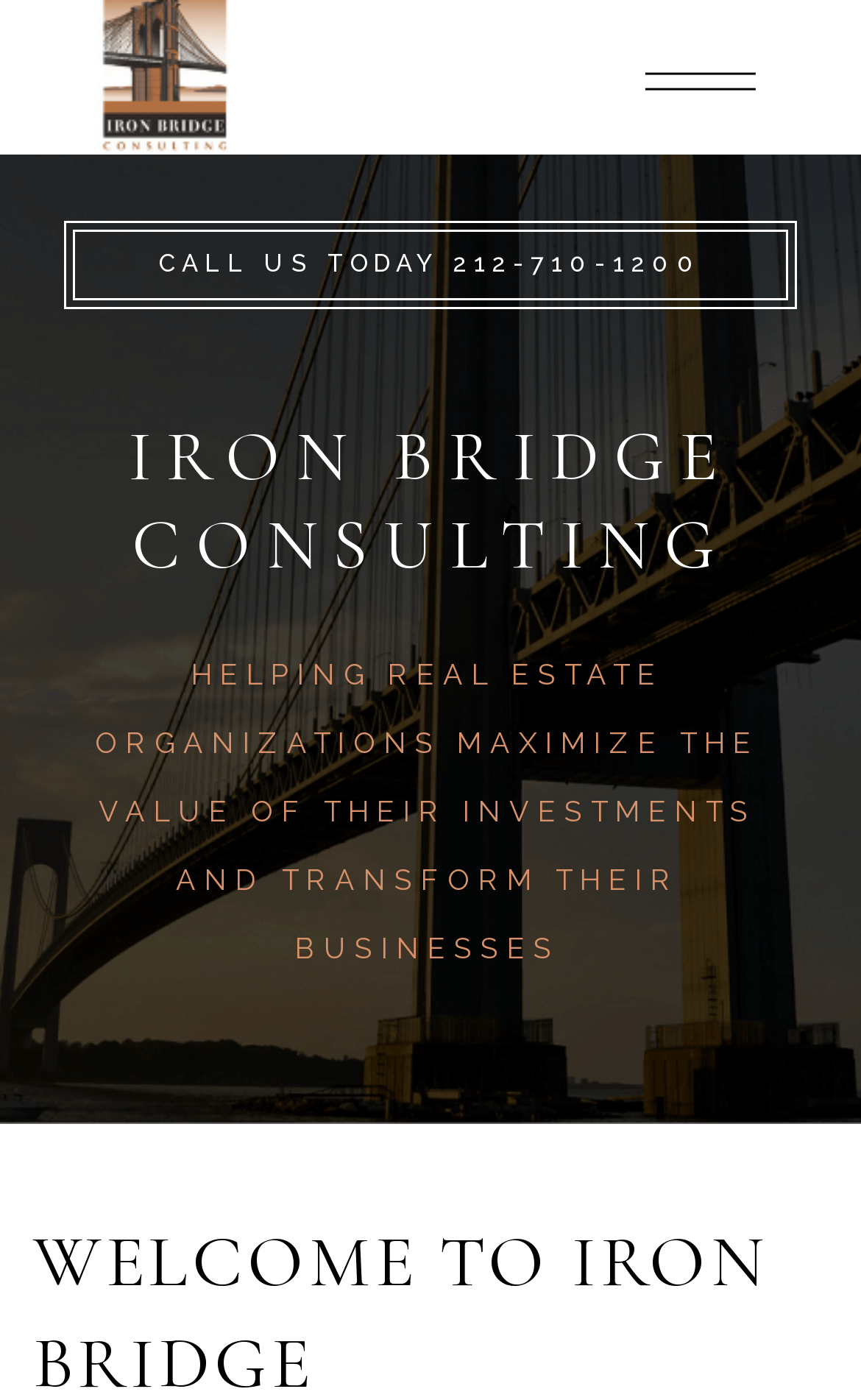Please specify the bounding box coordinates in the format (top-left x, top-left y, bottom-right x, bottom-right y), with values ranging from 0 to 1. Identify the bounding box for the UI component described as follows: alt="logo main"

[0.103, 0.0, 0.28, 0.11]